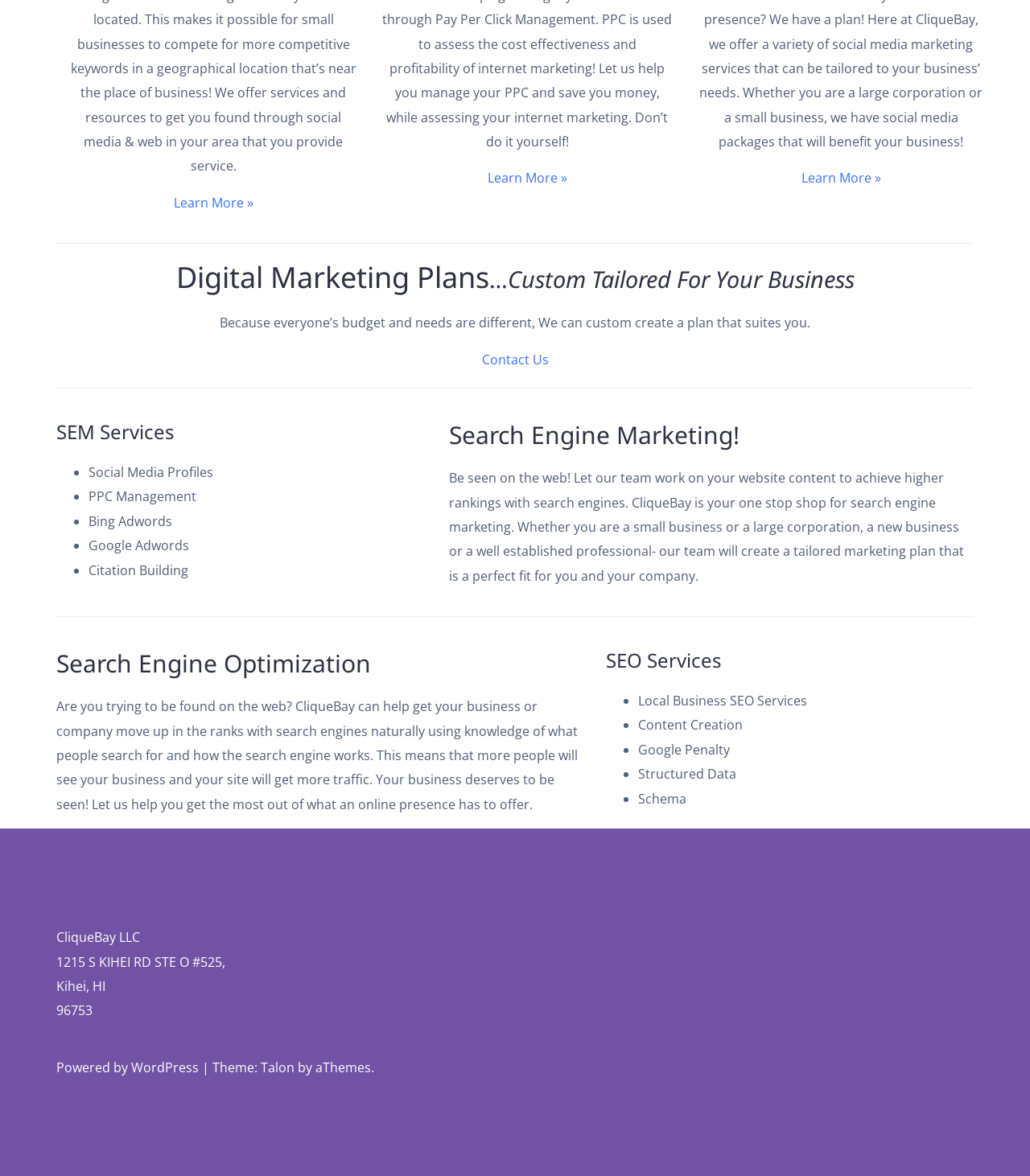What is the address of CliqueBay LLC?
Answer the question in as much detail as possible.

The address of CliqueBay LLC is mentioned at the bottom of the webpage, in the complementary section, as '1215 S KIHEI RD STE O #525, Kihei, HI 96753'.